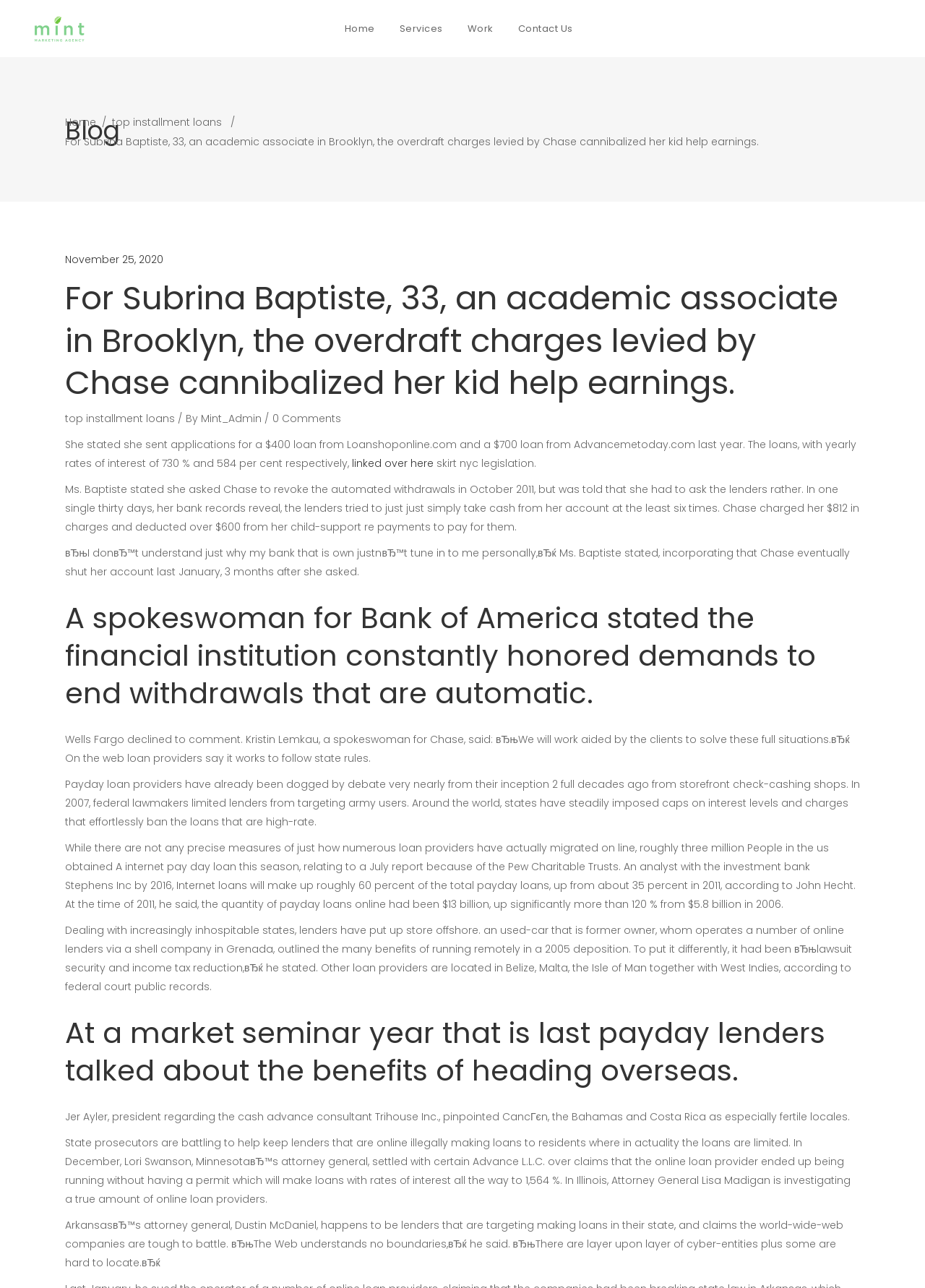Give a one-word or one-phrase response to the question: 
What is the name of the investment bank mentioned in the article?

Stephens Inc